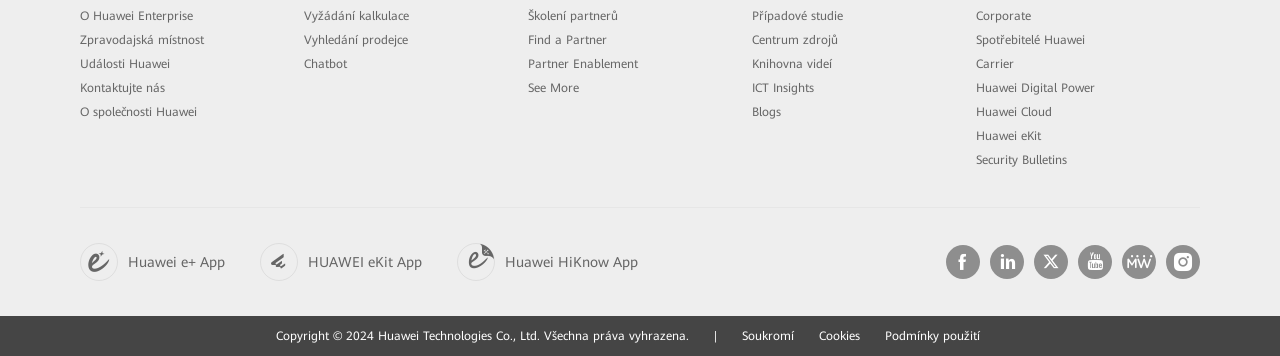Find the bounding box coordinates of the clickable area required to complete the following action: "View ICT Insights".

[0.588, 0.228, 0.636, 0.267]